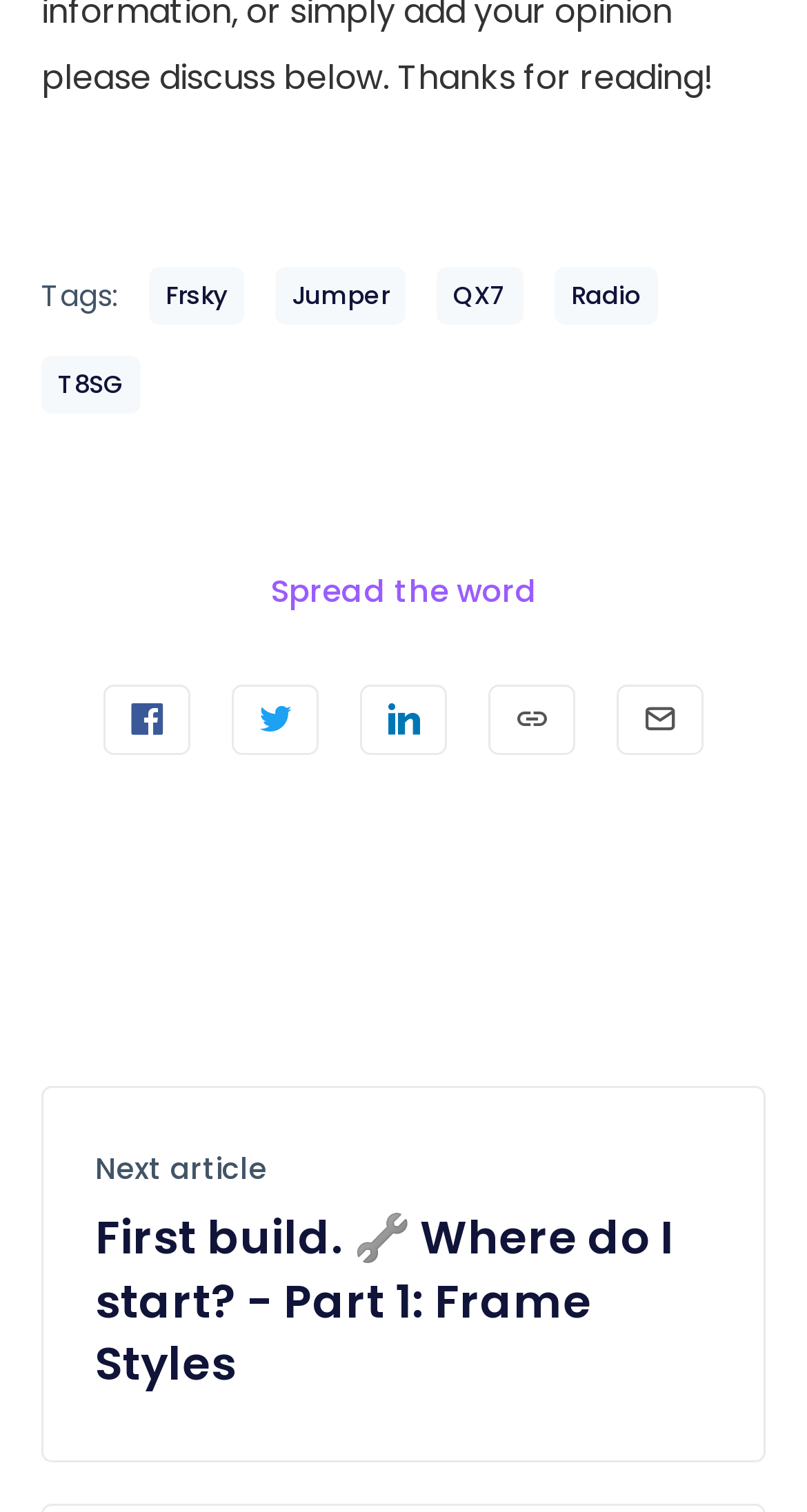Predict the bounding box coordinates of the area that should be clicked to accomplish the following instruction: "Read the next article". The bounding box coordinates should consist of four float numbers between 0 and 1, i.e., [left, top, right, bottom].

[0.054, 0.719, 0.946, 0.966]